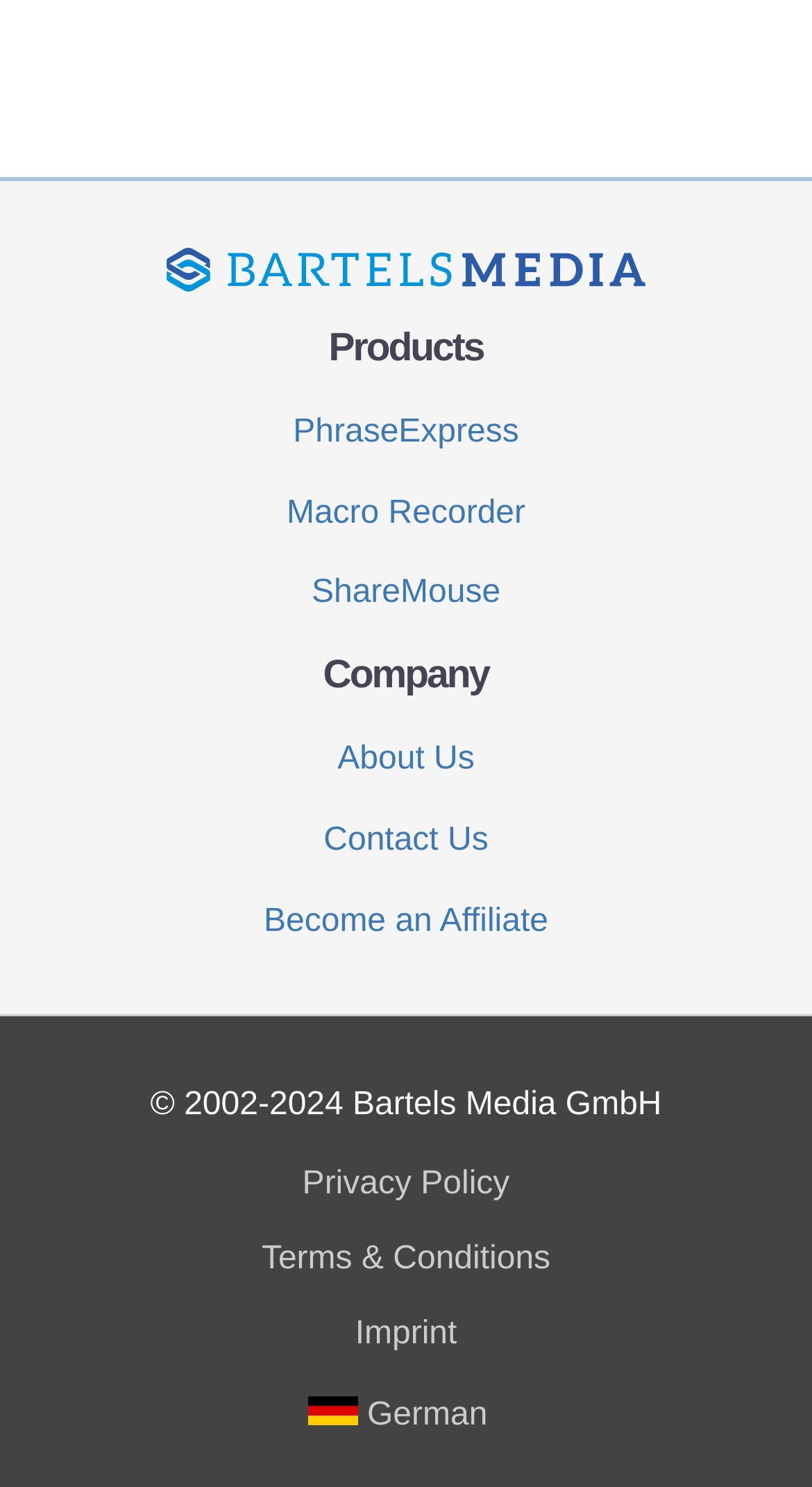Please locate the UI element described by "Terms & Conditions" and provide its bounding box coordinates.

[0.322, 0.835, 0.678, 0.859]